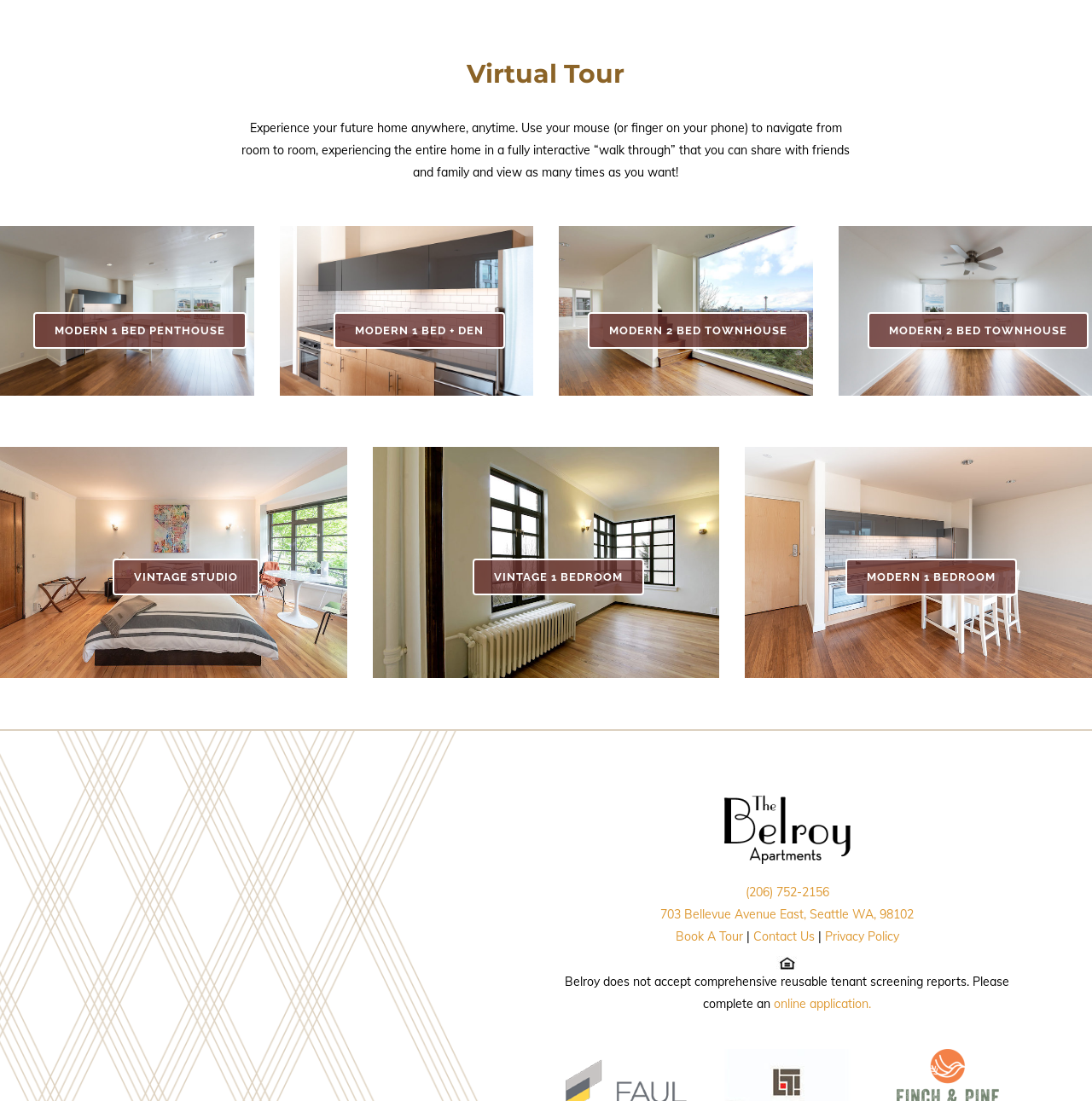Find the bounding box coordinates for the HTML element specified by: "Book A Tour".

[0.618, 0.844, 0.68, 0.858]